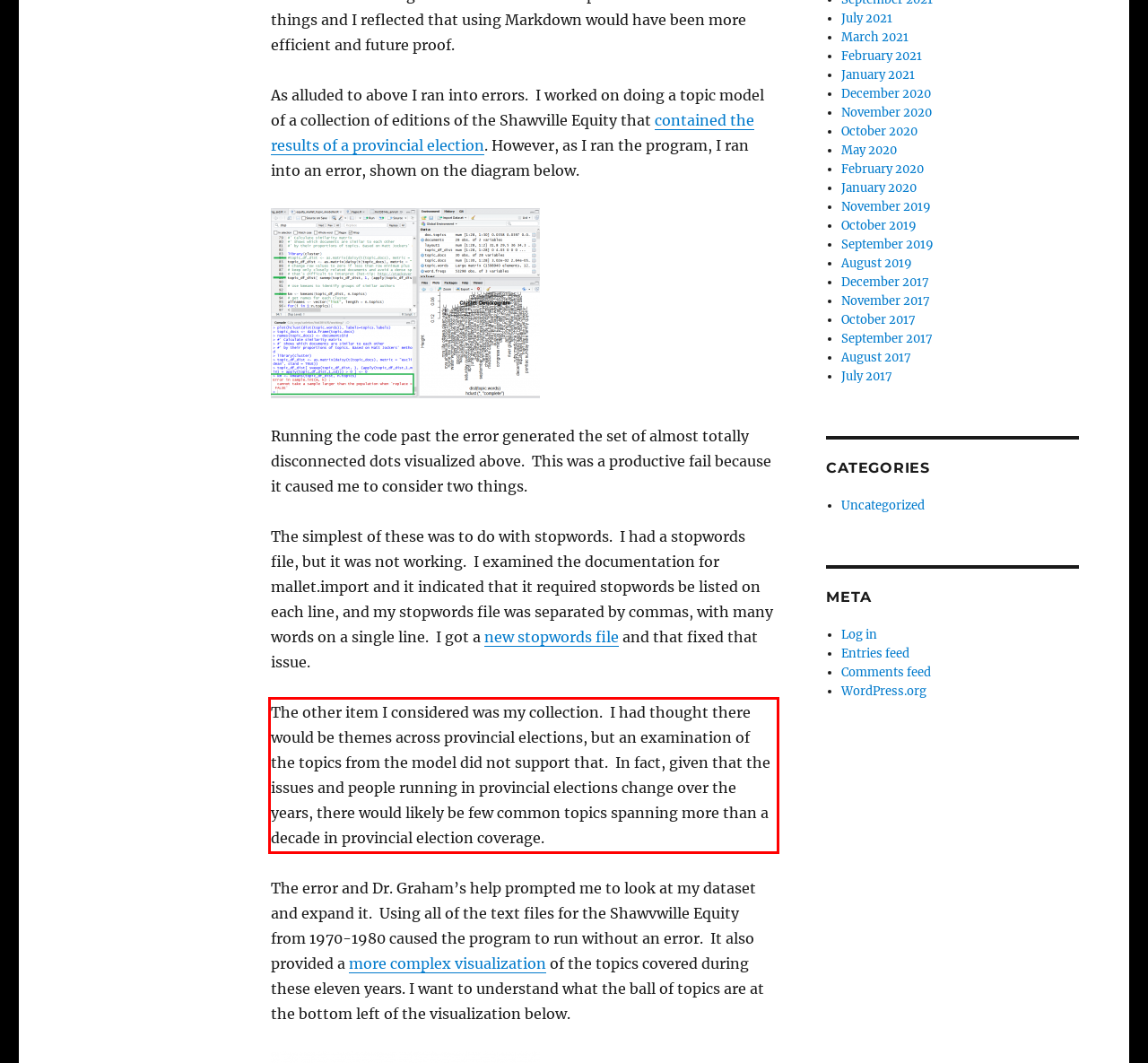Please recognize and transcribe the text located inside the red bounding box in the webpage image.

The other item I considered was my collection. I had thought there would be themes across provincial elections, but an examination of the topics from the model did not support that. In fact, given that the issues and people running in provincial elections change over the years, there would likely be few common topics spanning more than a decade in provincial election coverage.